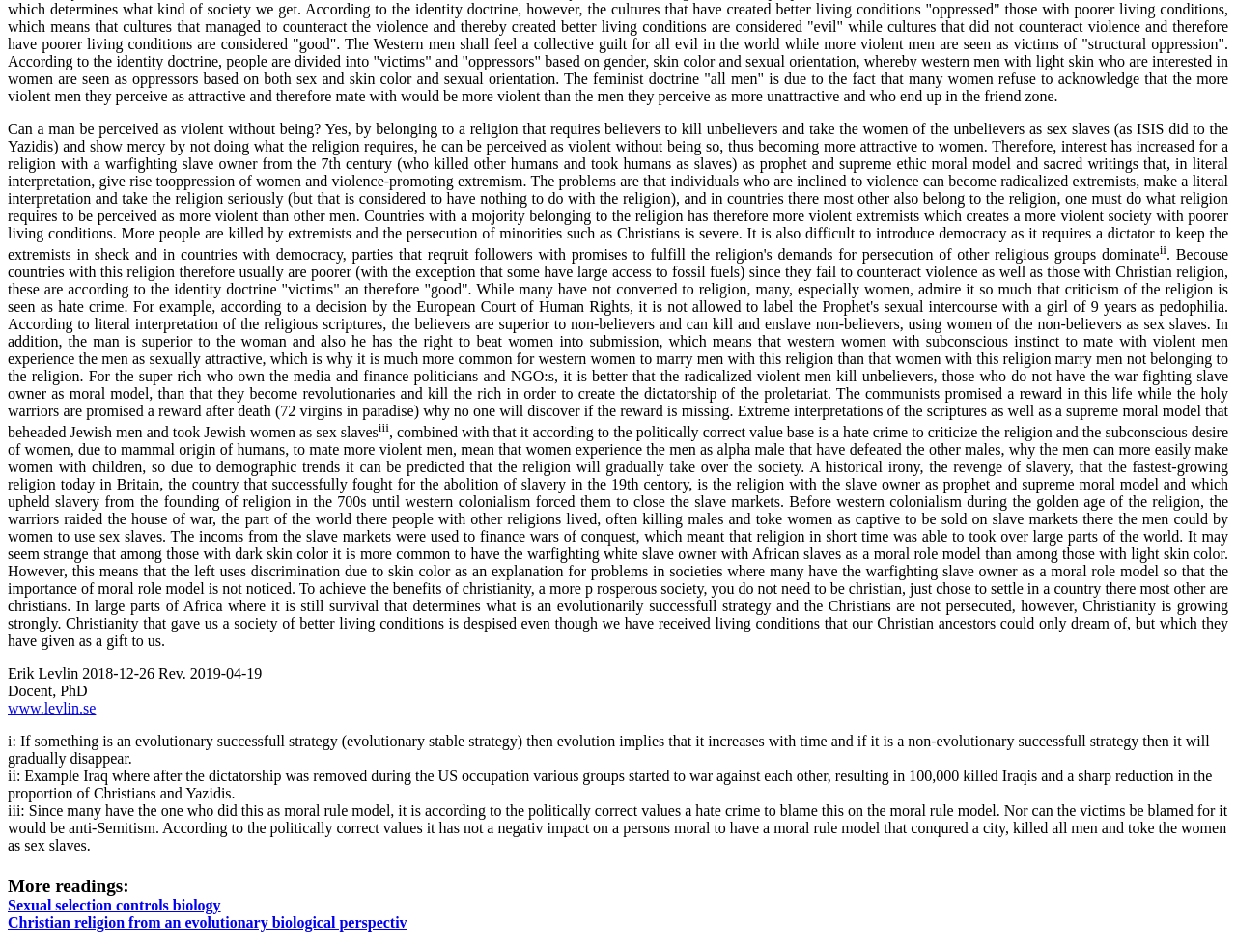Give a concise answer of one word or phrase to the question: 
What is the format of the webpage?

Blog post or article